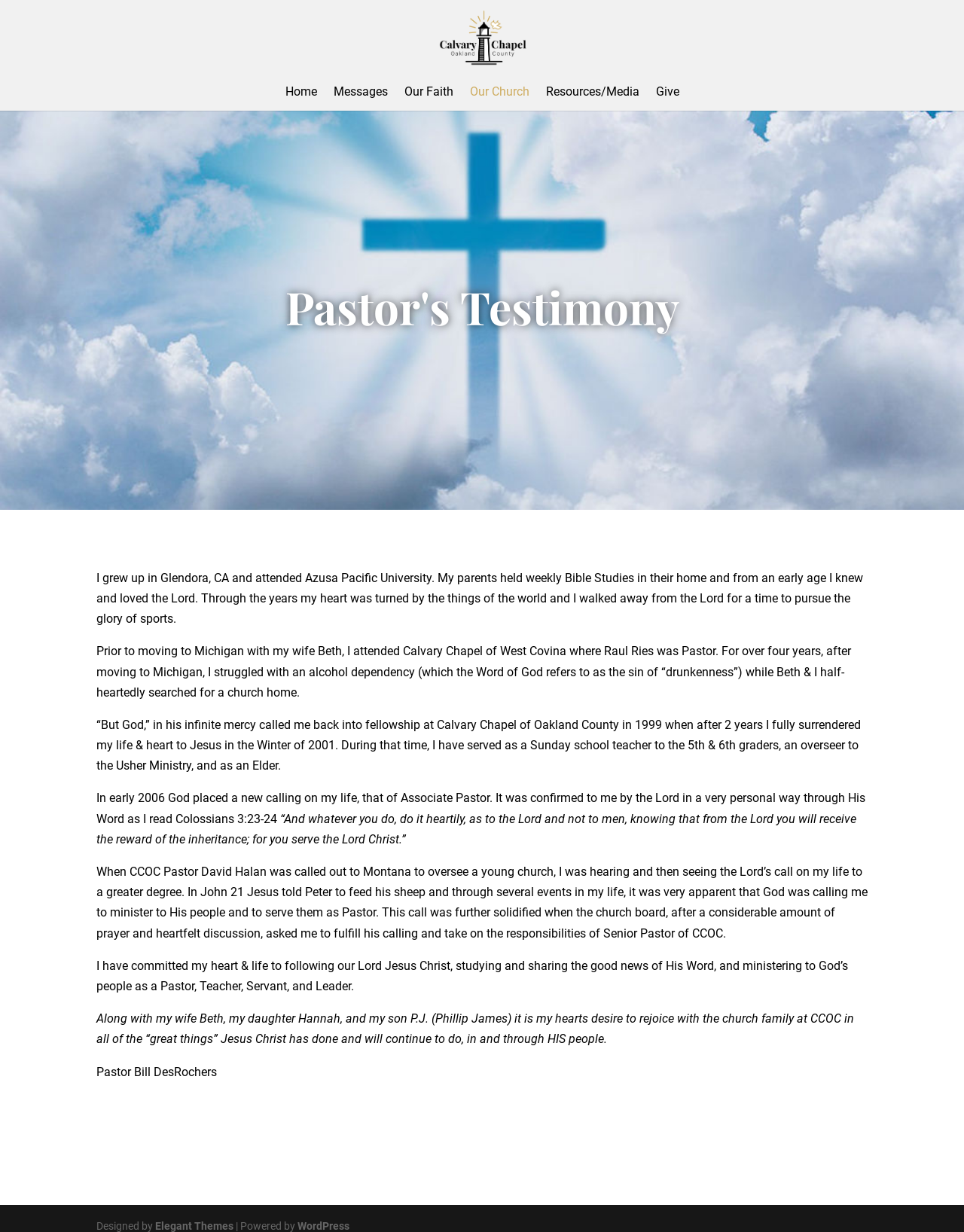Kindly determine the bounding box coordinates for the clickable area to achieve the given instruction: "Learn about Pastor Bill DesRochers".

[0.1, 0.864, 0.225, 0.876]